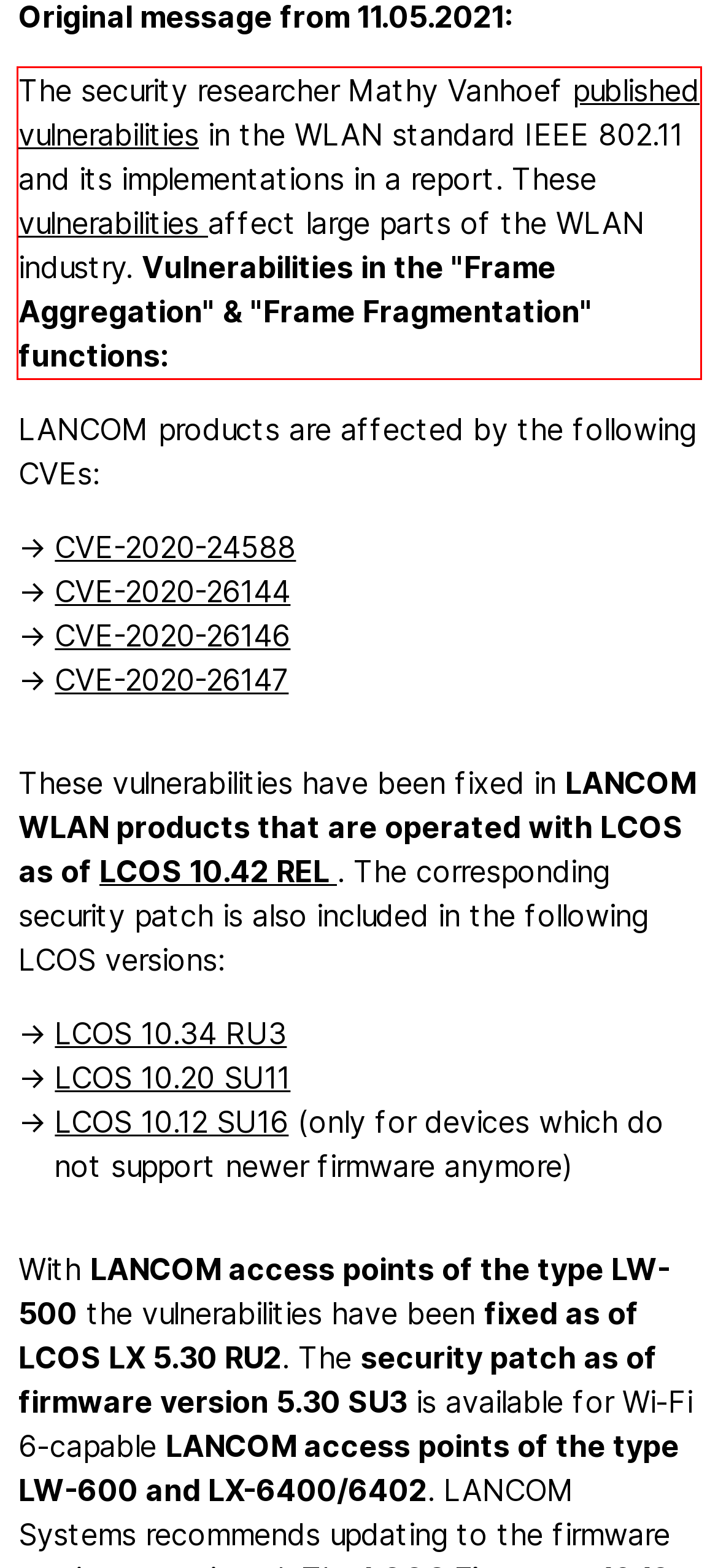Given a webpage screenshot with a red bounding box, perform OCR to read and deliver the text enclosed by the red bounding box.

The security researcher Mathy Vanhoef published vulnerabilities in the WLAN standard IEEE 802.11 and its implementations in a report. These vulnerabilities affect large parts of the WLAN industry. Vulnerabilities in the "Frame Aggregation" & "Frame Fragmentation" functions: